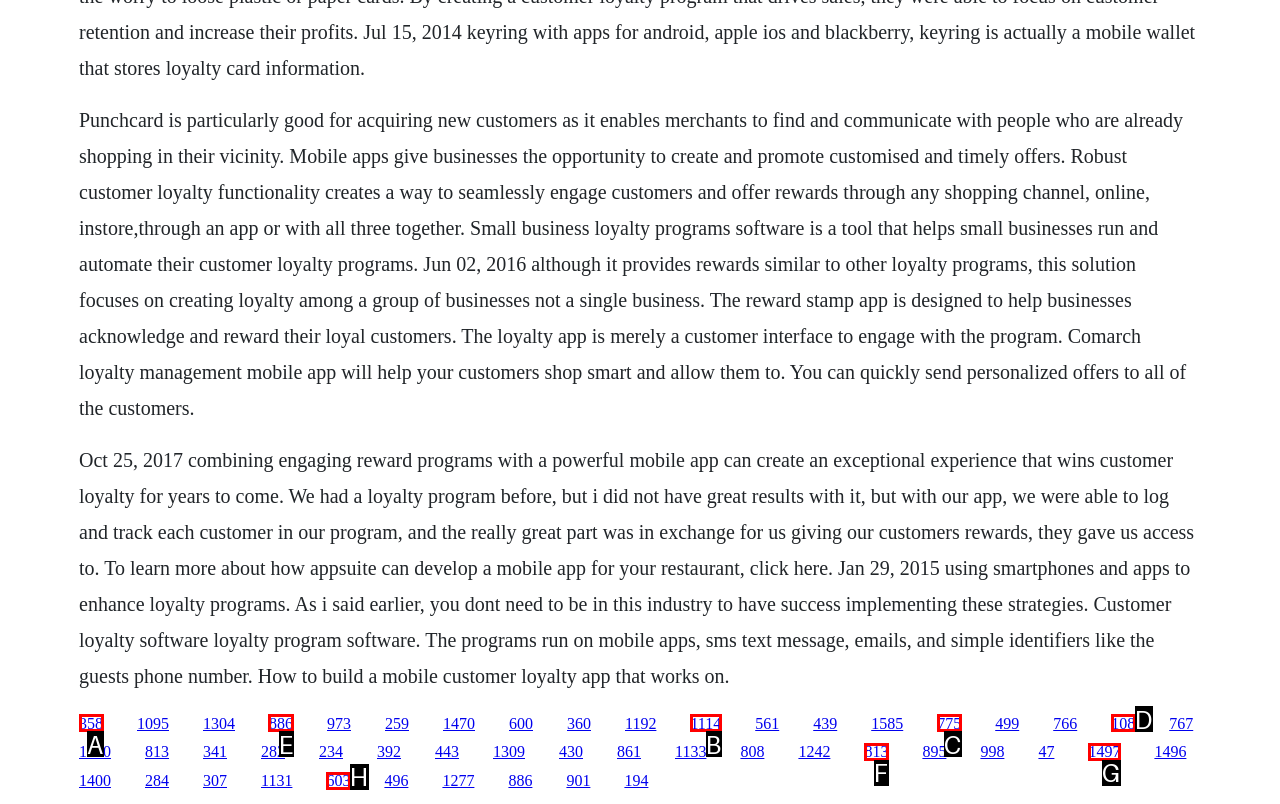Point out the option that needs to be clicked to fulfill the following instruction: Click the link to explore customer loyalty software loyalty program software
Answer with the letter of the appropriate choice from the listed options.

E